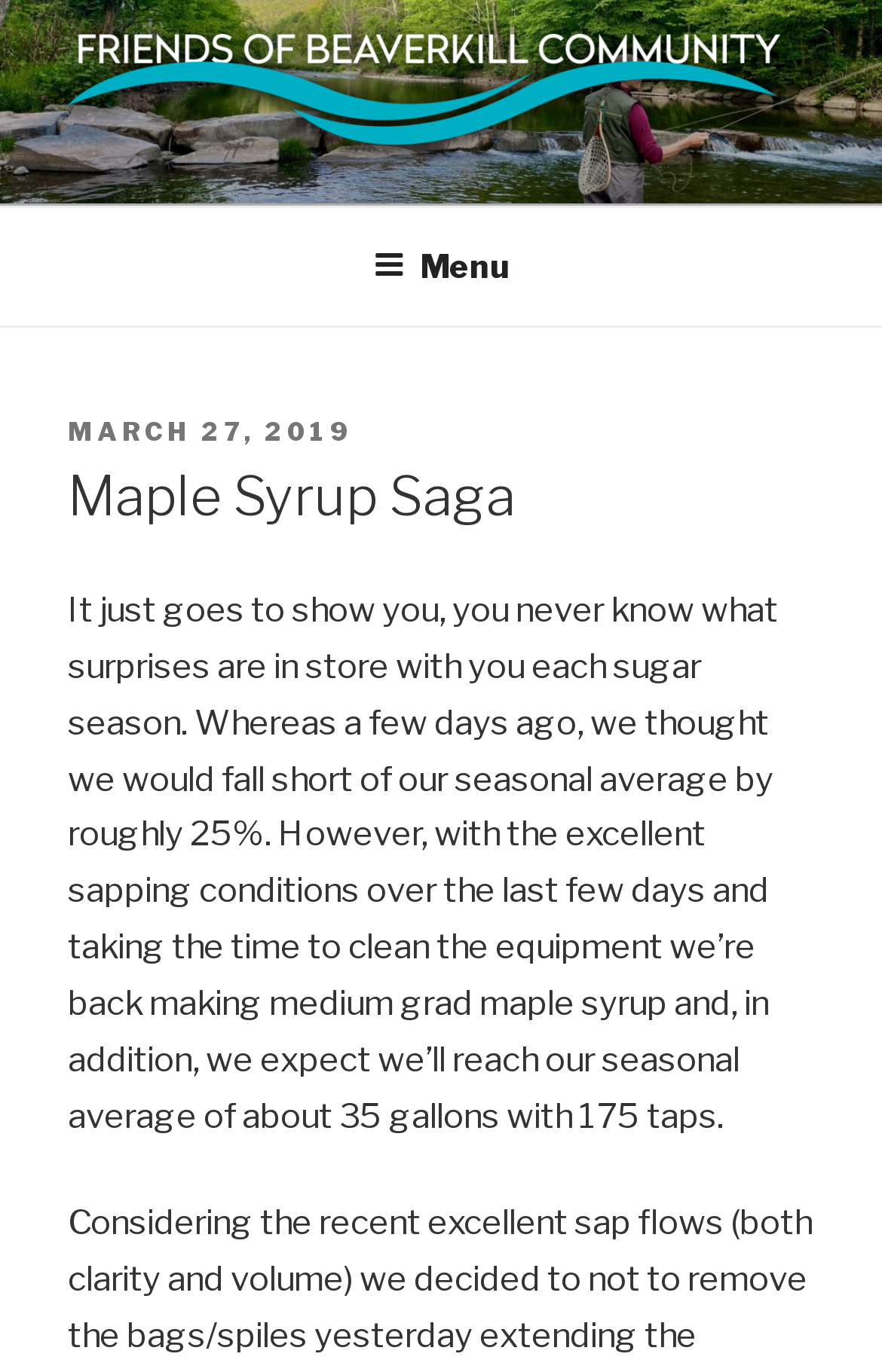What is the expected seasonal average of maple syrup production?
Give a single word or phrase as your answer by examining the image.

35 gallons